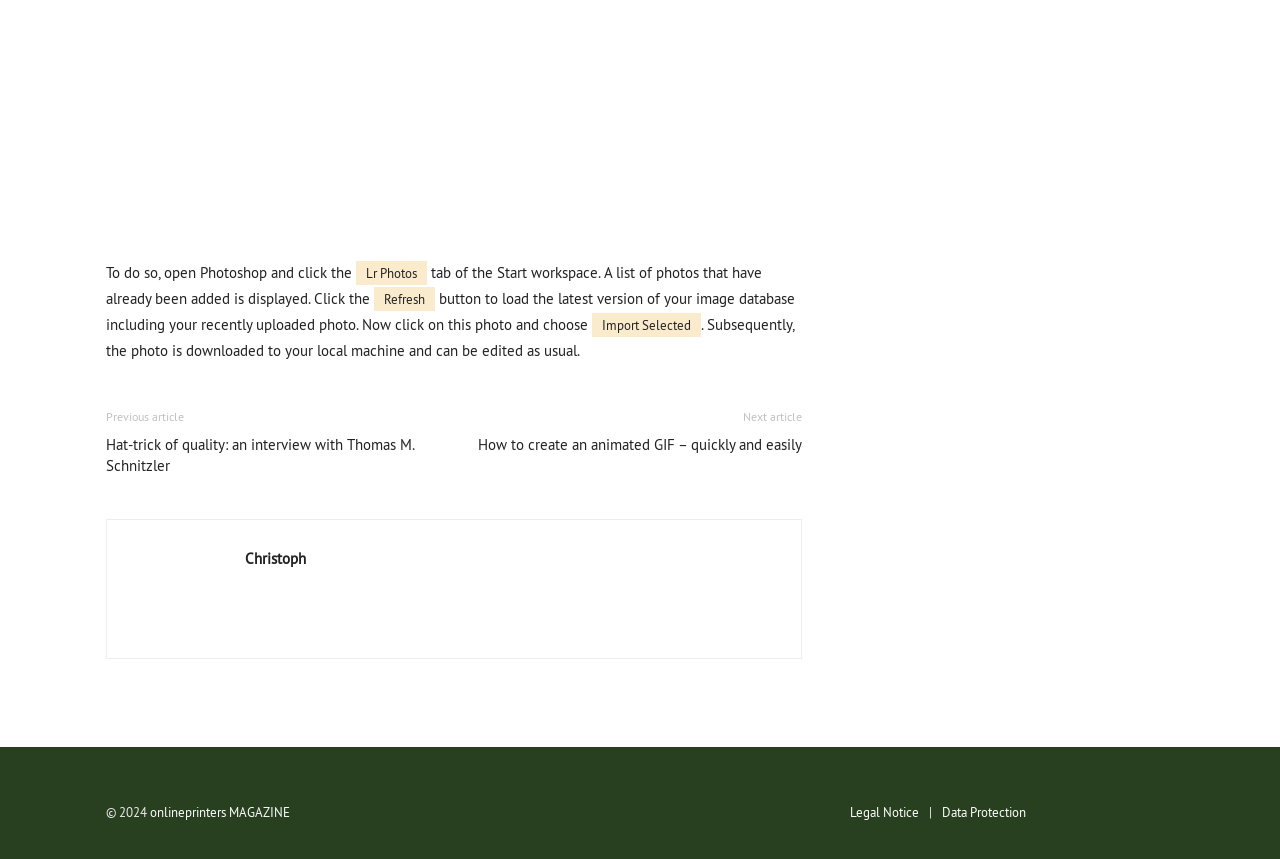Respond to the question with just a single word or phrase: 
What is the author of the article 'Hat-trick of quality: an interview with Thomas M. Schnitzler'?

Not specified